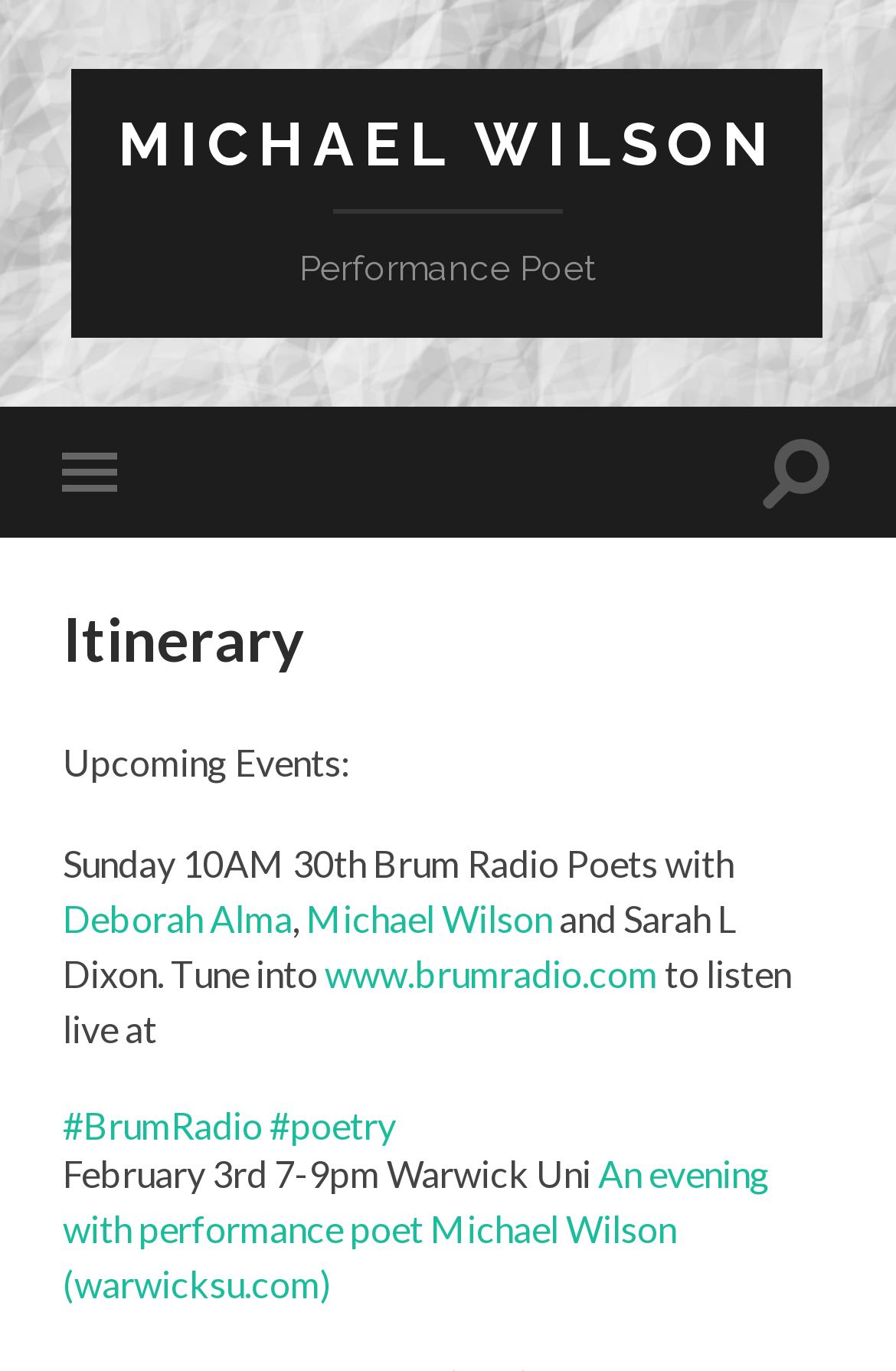Offer a comprehensive description of the webpage’s content and structure.

The webpage is about Michael Wilson, a performance poet, and displays his itinerary. At the top left, there is a link to "MICHAEL WILSON" and a static text "Performance Poet" is positioned to the right of it. Below these elements, there are two buttons, "Toggle mobile menu" and "Toggle search field", located at the top left and top right, respectively.

The main content of the webpage is divided into sections. The first section is headed by a heading "Itinerary" and is followed by a static text "Upcoming Events:". Below this, there is a list of upcoming events, including a radio show on Brum Radio and a poetry evening at Warwick Uni. Each event is described in a few lines of text, with links to relevant websites and hashtags.

The radio show event is described as "Sunday 10AM 30th Brum Radio Poets with Deborah Alma and Michael Wilson", with links to Deborah Alma and Michael Wilson's names. There is also a link to the Brum Radio website and a hashtag "#BrumRadio". The poetry evening event is described as "February 3rd 7-9pm Warwick Uni An evening with performance poet Michael Wilson", with a link to the event's webpage on warwicksu.com.